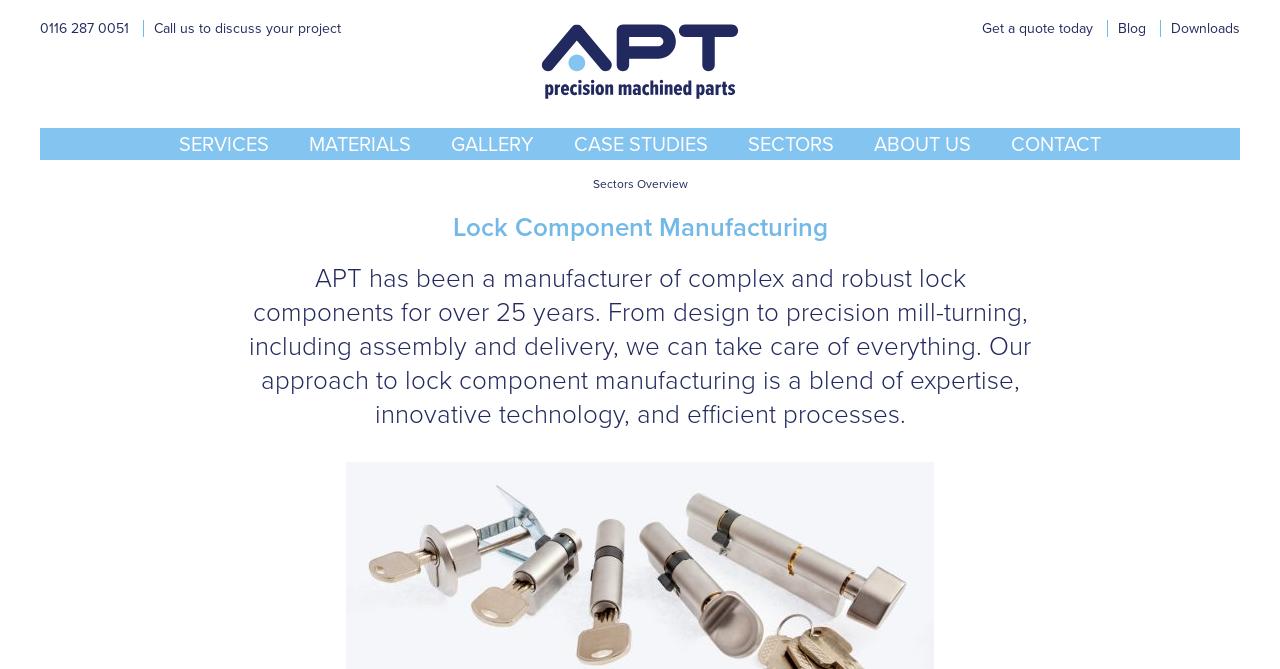Determine the bounding box coordinates for the area you should click to complete the following instruction: "View the gallery".

[0.337, 0.191, 0.433, 0.239]